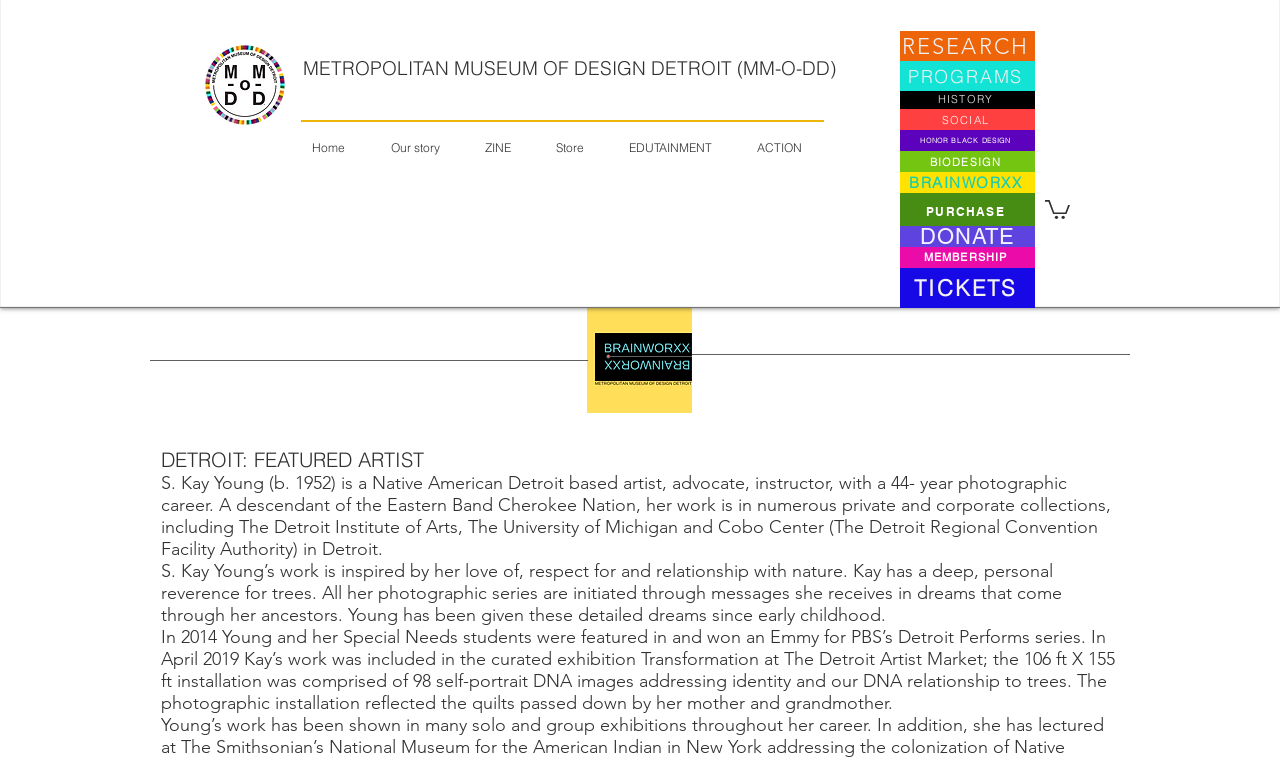Construct a comprehensive description capturing every detail on the webpage.

The webpage is about S. Kay Young, a Native American Detroit-based artist. At the top left, there is a color MMODD logo, accompanied by the text "METROPOLITAN MUSEUM OF DESIGN DETROIT (MM-O-DD)". Below this, there is a navigation menu with links to "Home", "Our story", "ZINE", "Store", "EDUTAINMENT", and "ACTION".

On the top right, there are several links to different sections, including "RESEARCH", "HISTORY", "PROGRAMS", "SOCIAL", "HONOR BLACK DESIGN", "BIODESIGN", "PURCHASE", "BRAINWORXX", "DONATE", and "MEMBERSHIP". There is also a button with an image, but no text.

The main content of the page is about S. Kay Young's biography and artistic career. There is a heading "DETROIT: FEATURED ARTIST" followed by three paragraphs of text describing Young's background, inspiration, and achievements. The text is accompanied by an image of the BRAINWORXX logo with a dot.

There are a total of 5 images on the page, including the MMODD logo, the BRAINWORXX logo, and three other images that are not described. There are 14 links and 2 buttons on the page. The navigation menu and links are positioned at the top of the page, while the main content is below.